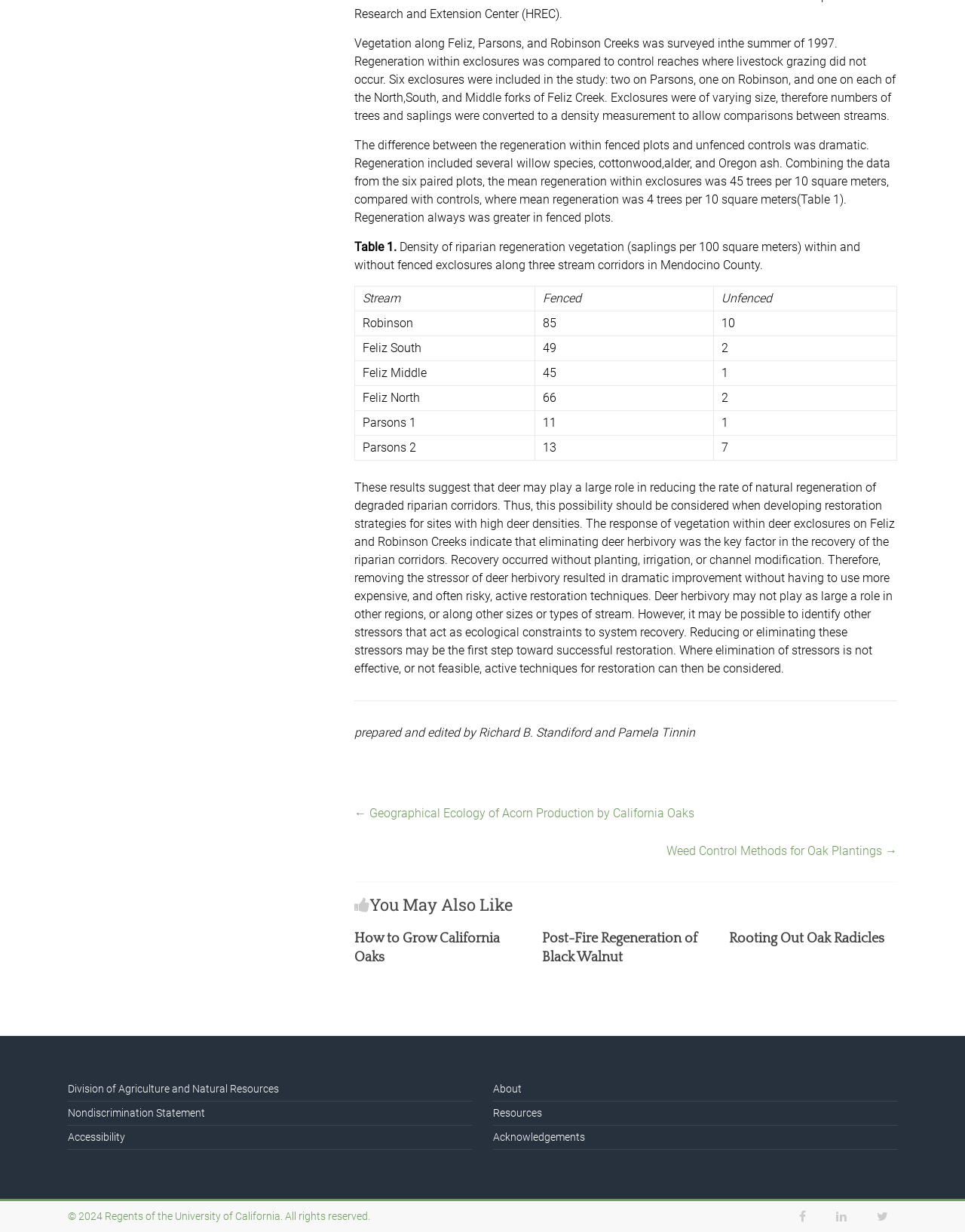Find and provide the bounding box coordinates for the UI element described with: "About".

[0.511, 0.879, 0.54, 0.889]